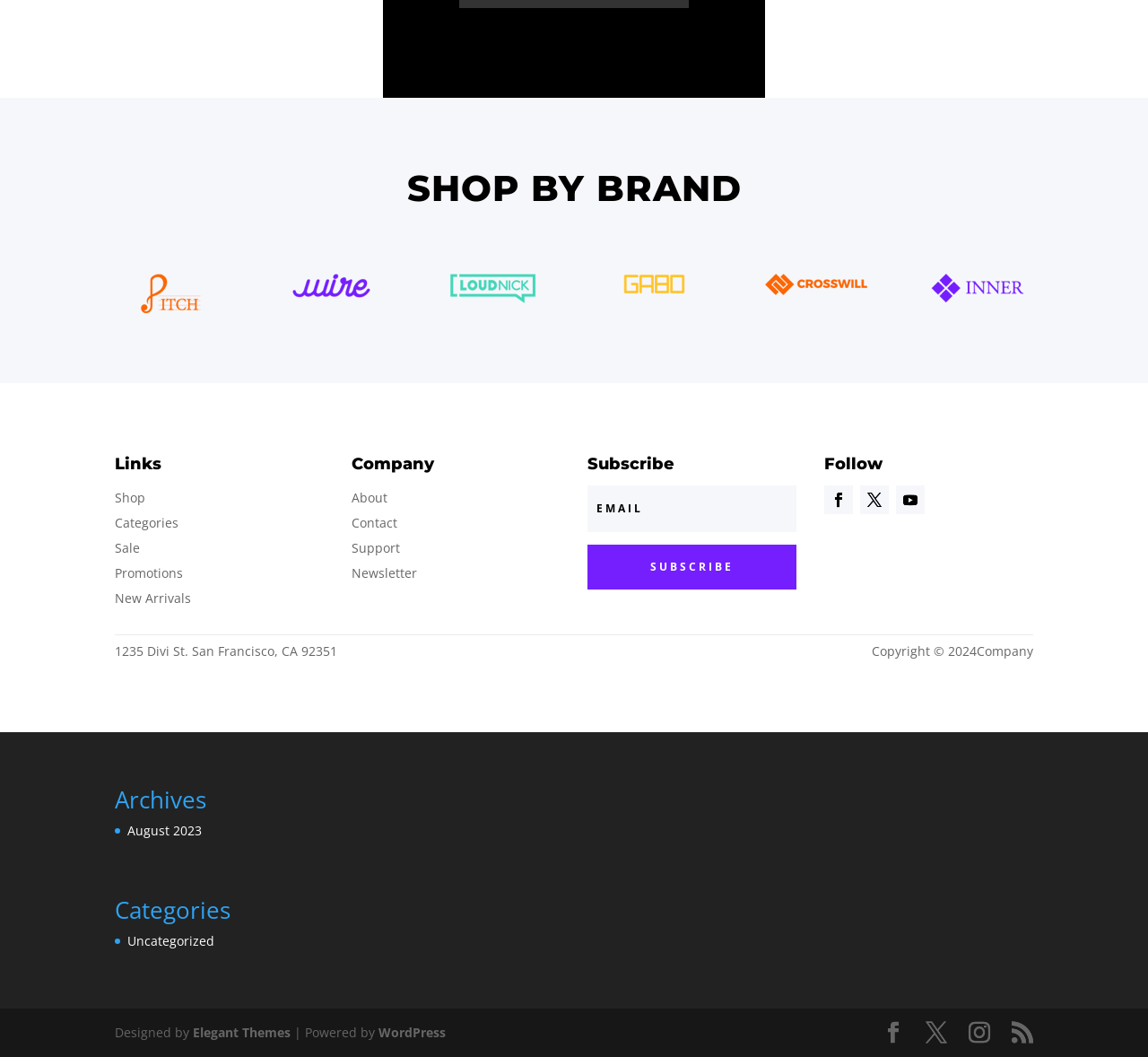Please give a succinct answer using a single word or phrase:
How many social media links are available?

3